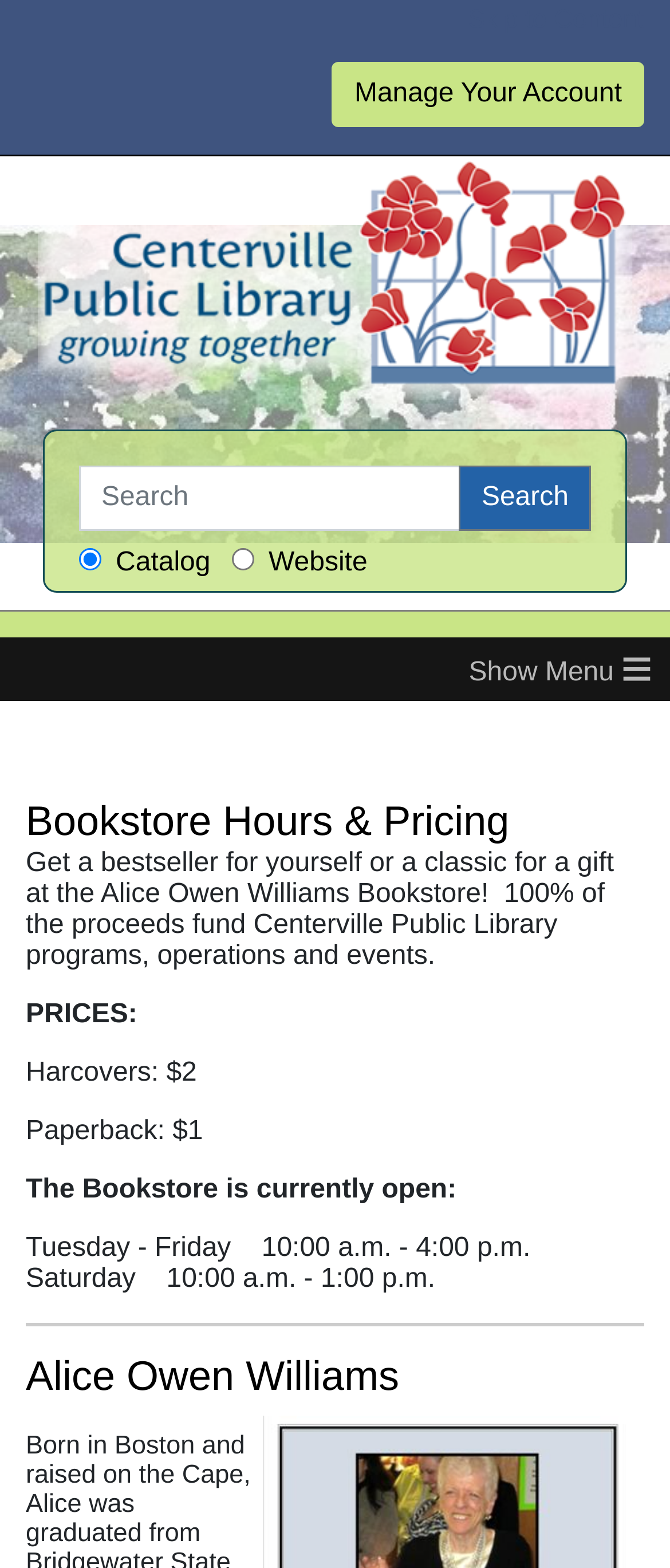Please provide a one-word or phrase answer to the question: 
What is the current status of the Bookstore?

Open